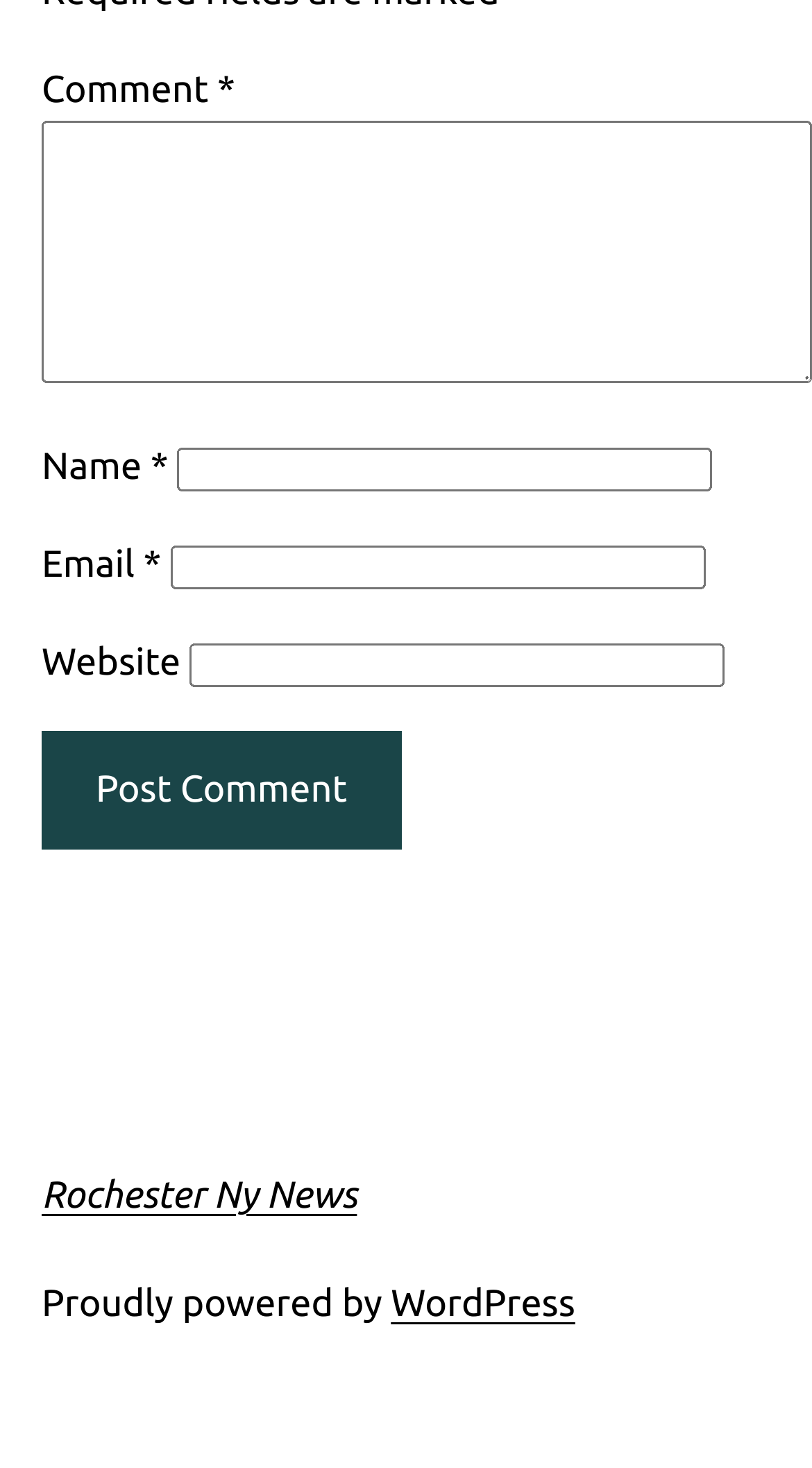Given the description of the UI element: "WordPress", predict the bounding box coordinates in the form of [left, top, right, bottom], with each value being a float between 0 and 1.

[0.481, 0.874, 0.708, 0.903]